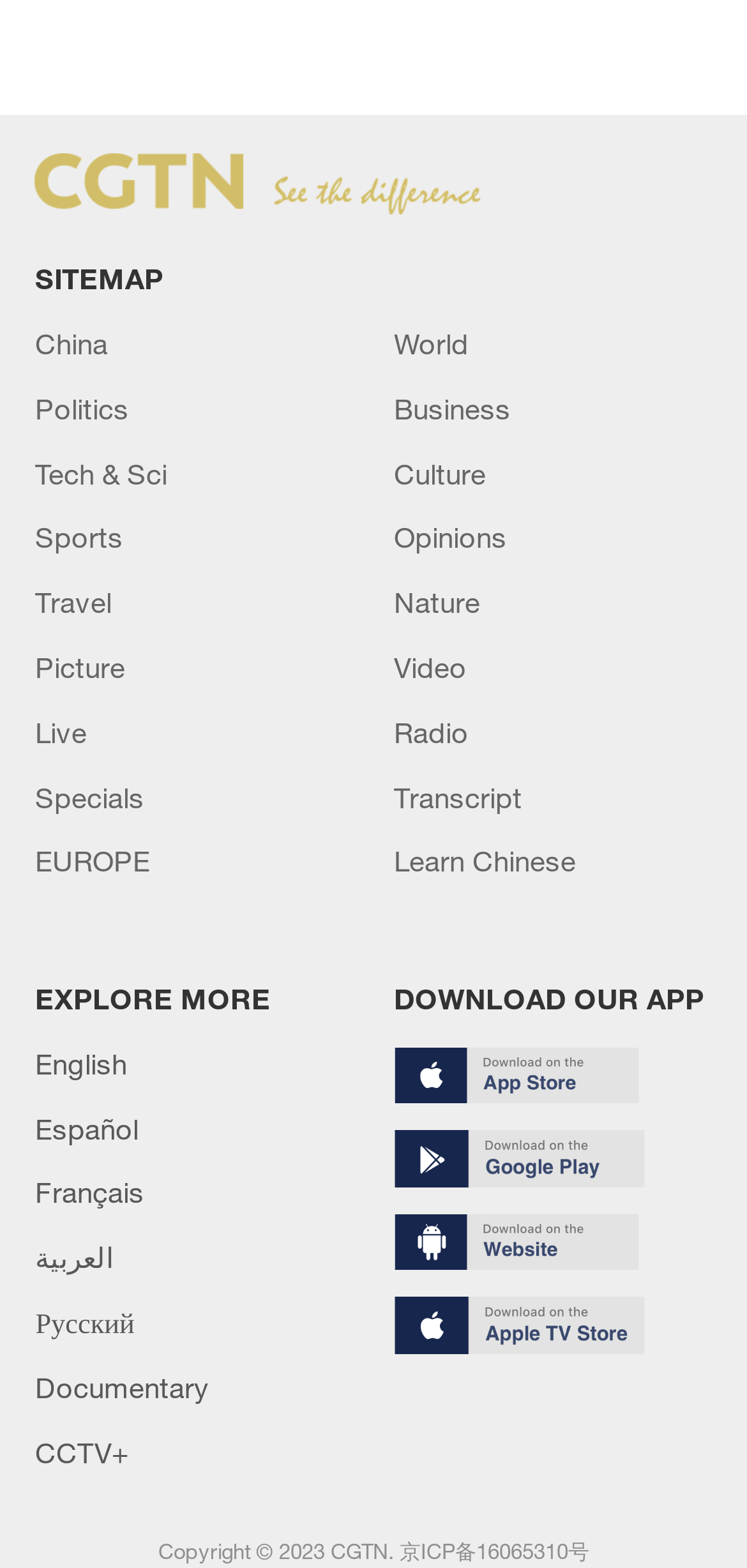What is the copyright year mentioned?
Please describe in detail the information shown in the image to answer the question.

I found the copyright information at the bottom of the webpage, which states 'Copyright © 2023 CGTN.', indicating that the copyright year is 2023.